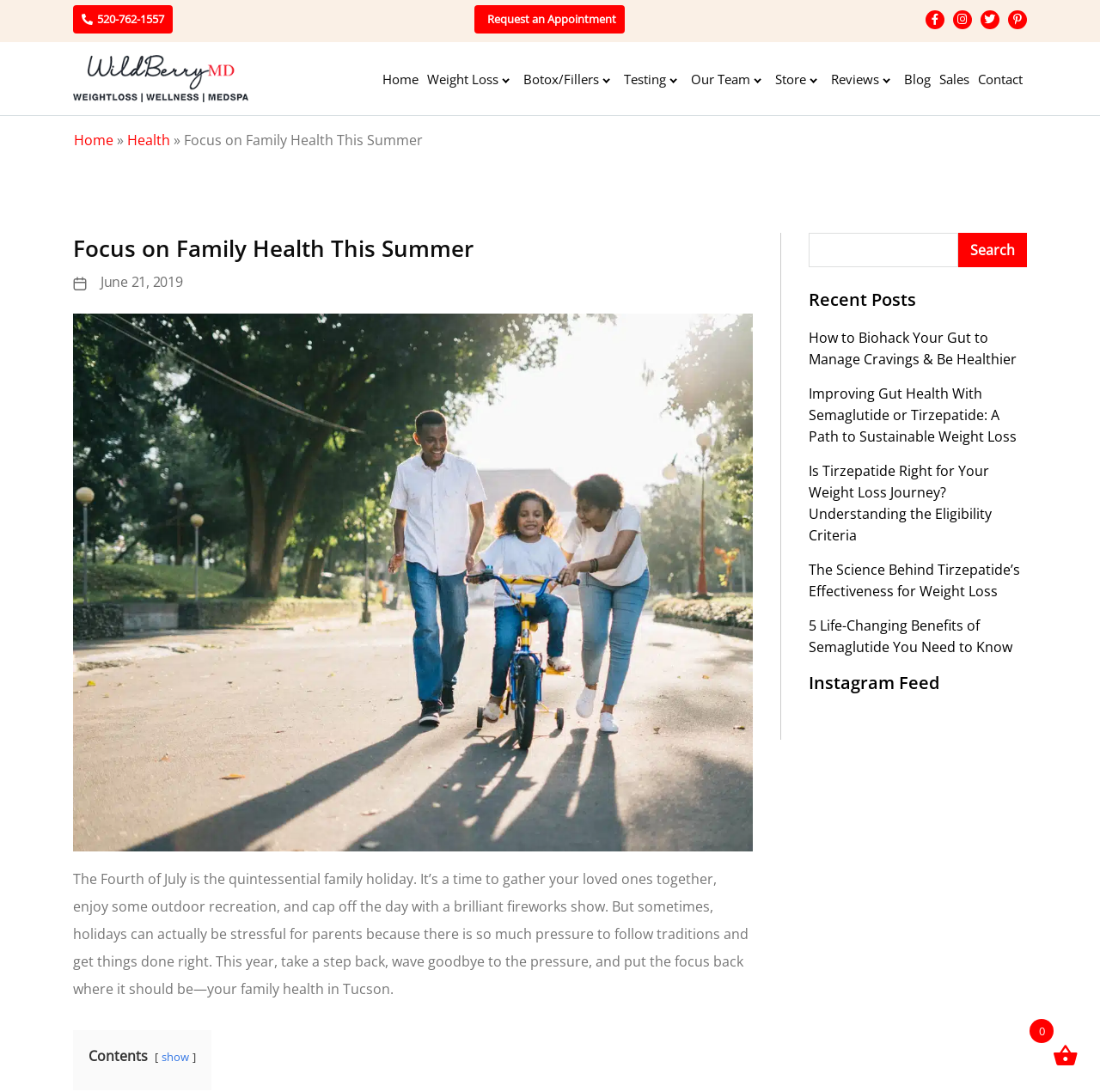Please identify the bounding box coordinates of the area that needs to be clicked to follow this instruction: "Call the phone number".

[0.088, 0.01, 0.149, 0.024]